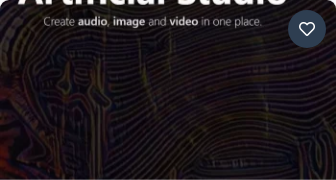Carefully observe the image and respond to the question with a detailed answer:
What is the purpose of the heart icon?

The heart icon is prominently displayed in the image, and according to the caption, it suggests options for bookmarking or saving this tool for later access, allowing users to easily revisit Artificial Studio.